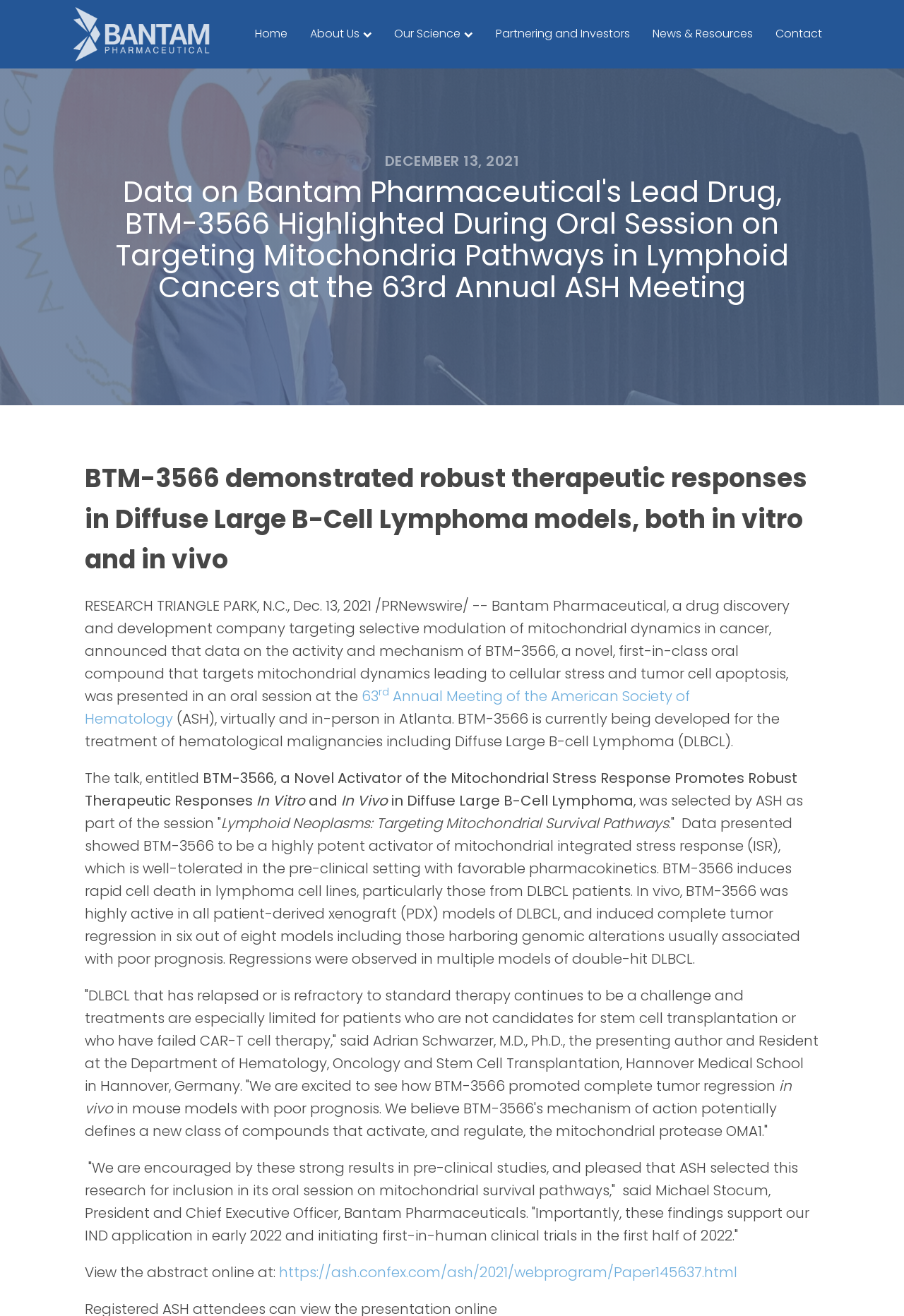Please respond to the question using a single word or phrase:
Who is the President and Chief Executive Officer of Bantam Pharmaceuticals?

Michael Stocum